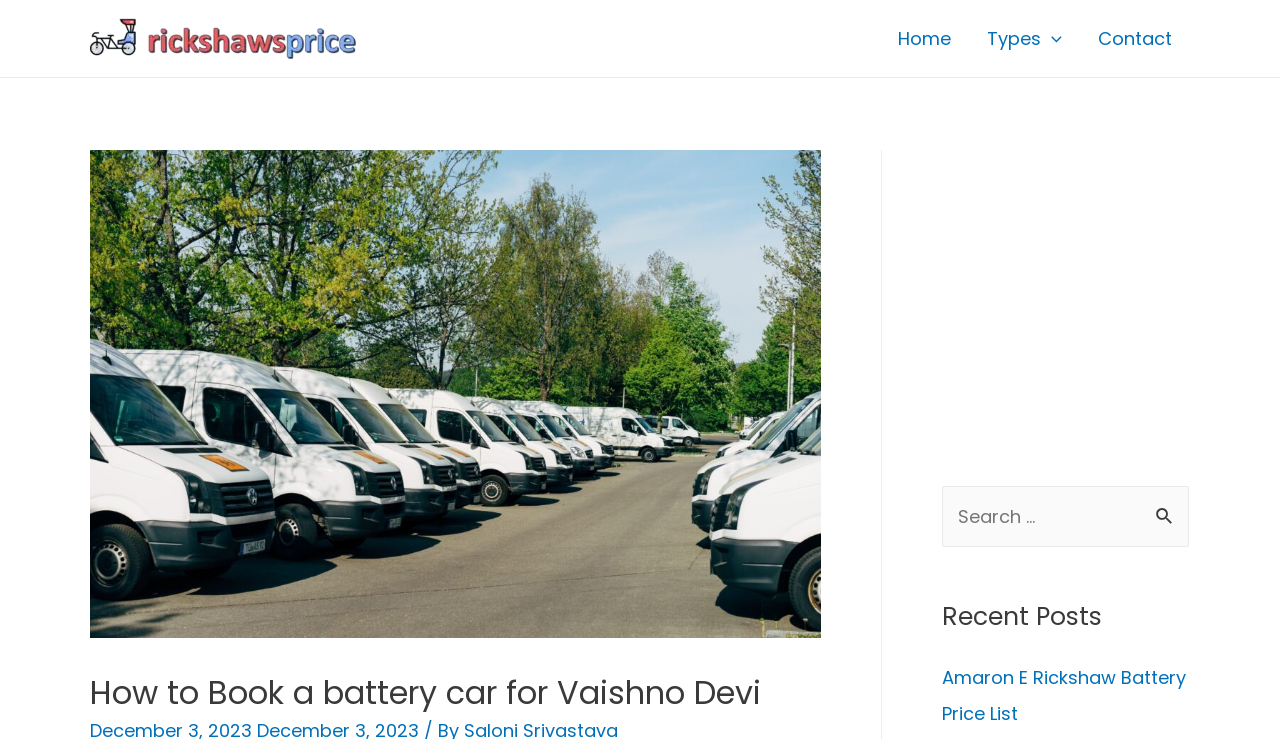Given the element description, predict the bounding box coordinates in the format (top-left x, top-left y, bottom-right x, bottom-right y), using floating point numbers between 0 and 1: Types

[0.757, 0.005, 0.844, 0.099]